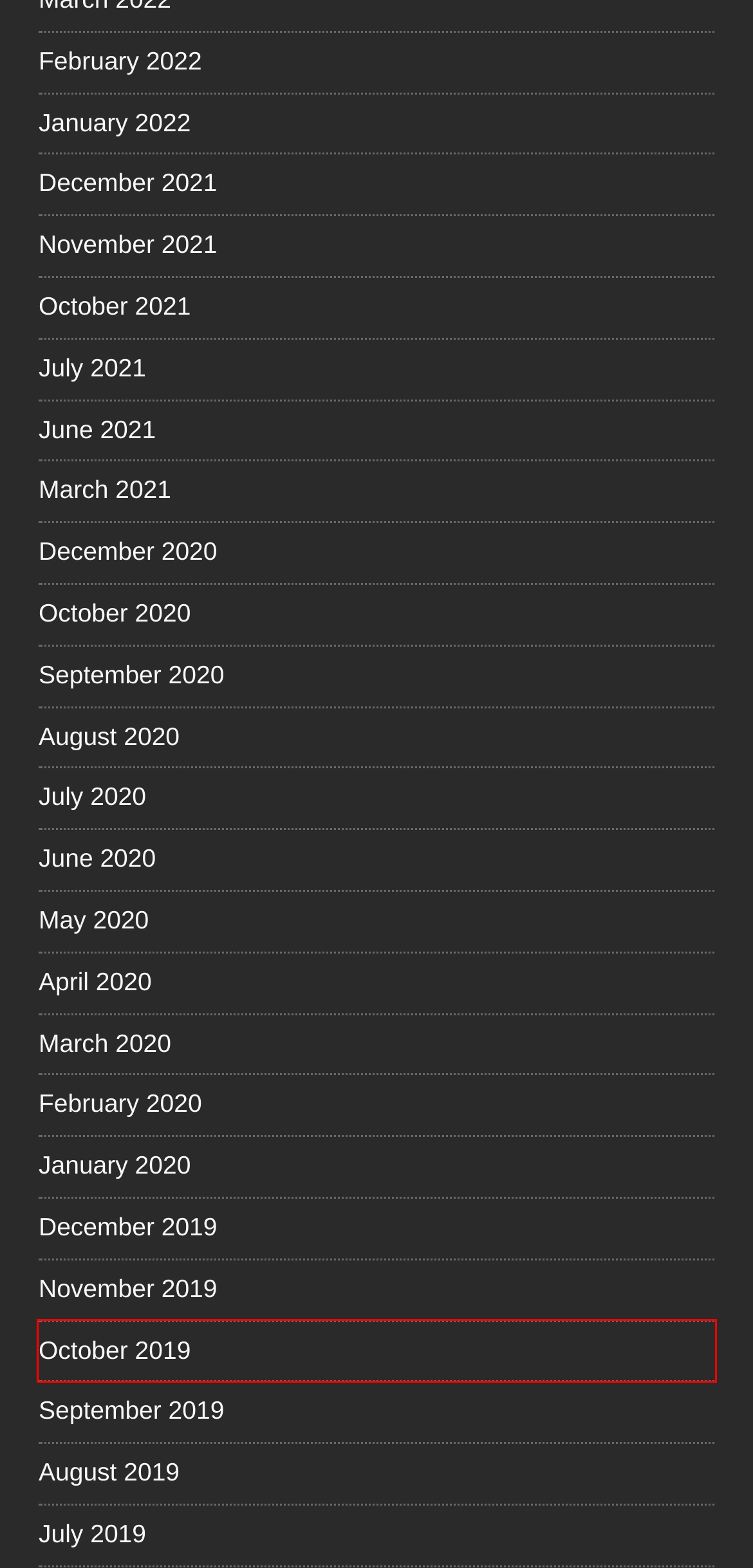You see a screenshot of a webpage with a red bounding box surrounding an element. Pick the webpage description that most accurately represents the new webpage after interacting with the element in the red bounding box. The options are:
A. June 2020 - Beijing Boyce
B. October 2021 - Beijing Boyce
C. February 2022 - Beijing Boyce
D. December 2020 - Beijing Boyce
E. April 2020 - Beijing Boyce
F. October 2019 - Beijing Boyce
G. January 2020 - Beijing Boyce
H. March 2021 - Beijing Boyce

F